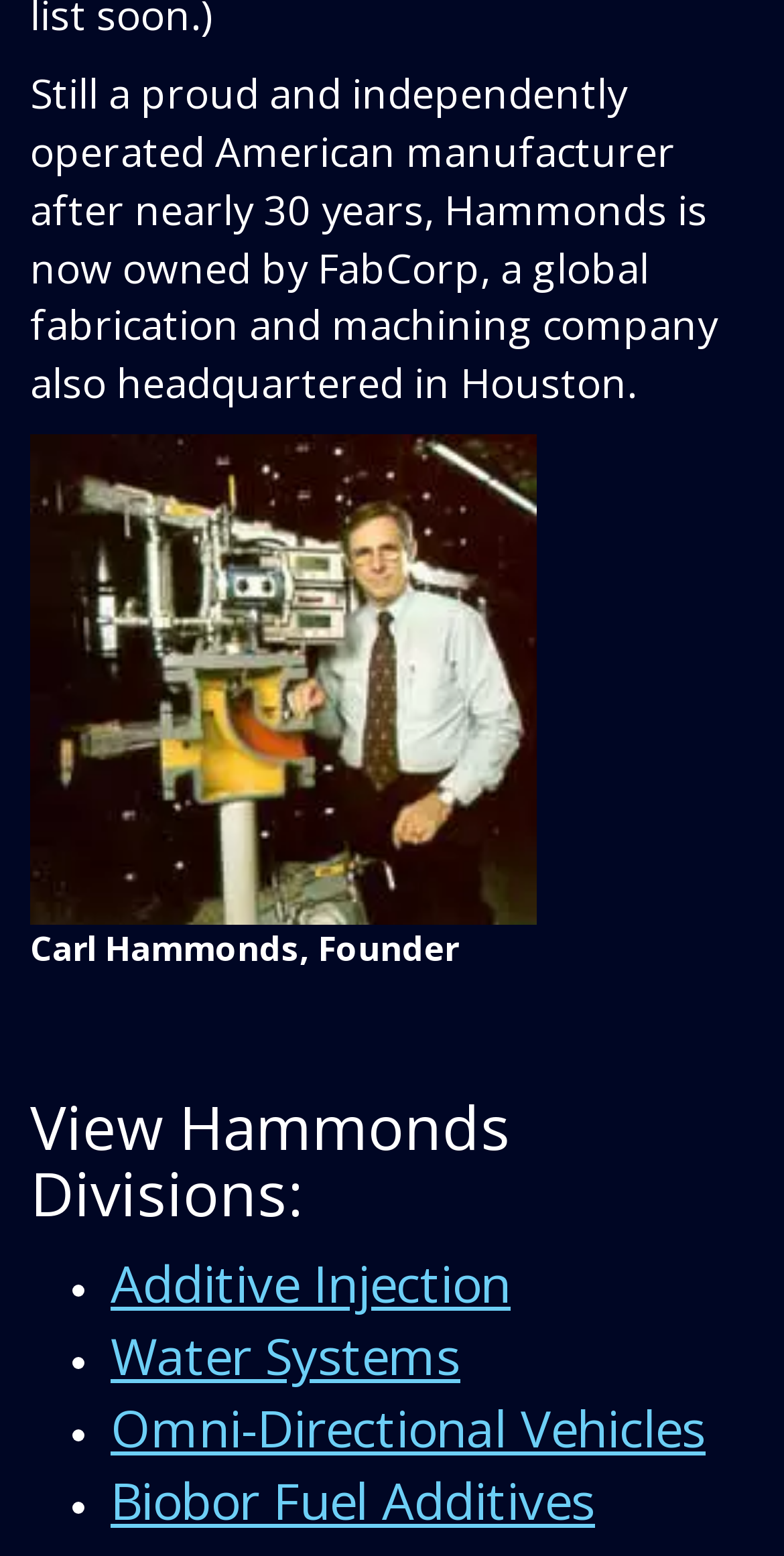Provide a short, one-word or phrase answer to the question below:
What is the type of the first division listed under 'View Hammonds Divisions:'?

Additive Injection